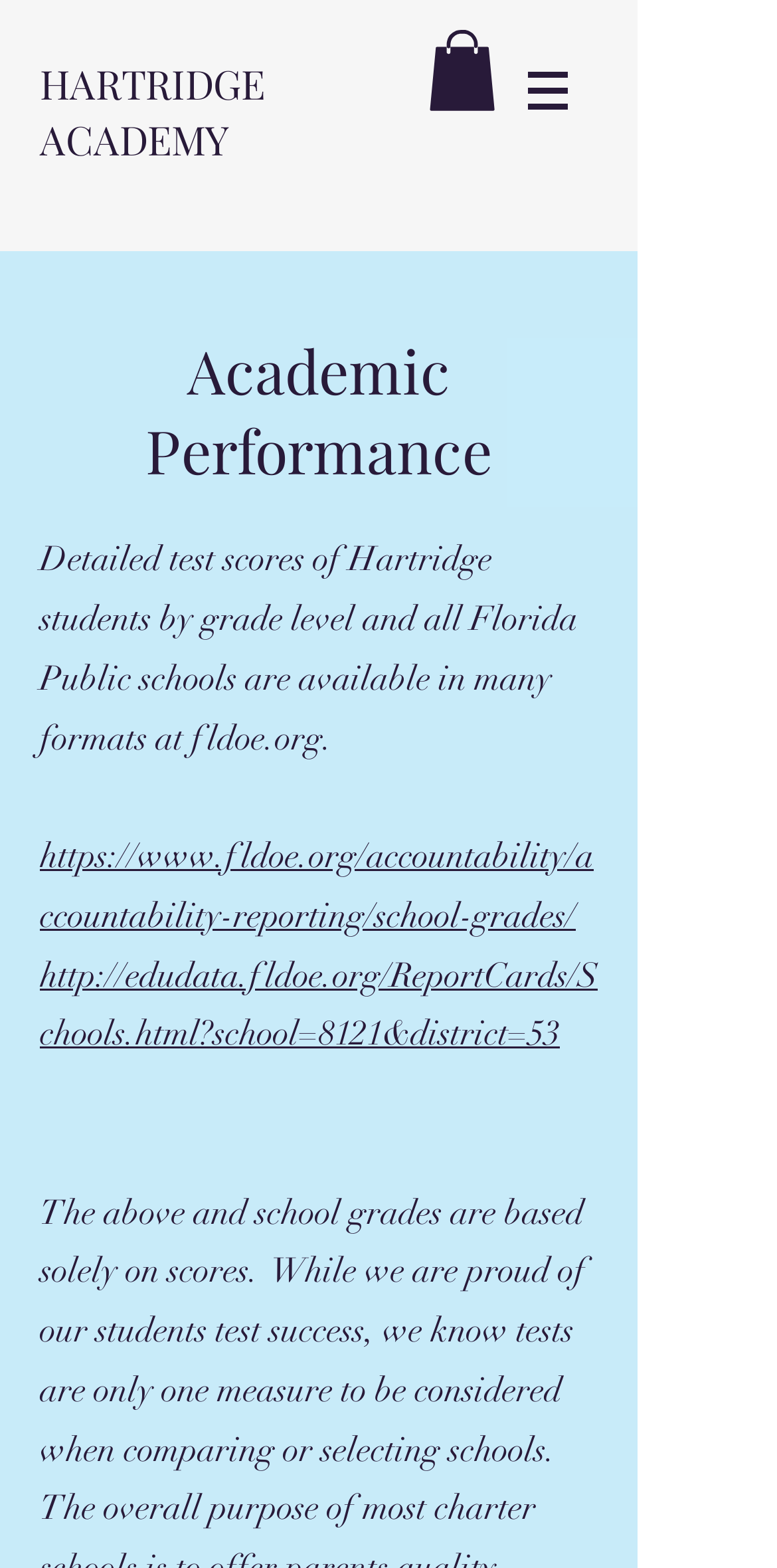What is the name of the academy?
Based on the visual, give a brief answer using one word or a short phrase.

Hartridge Academy